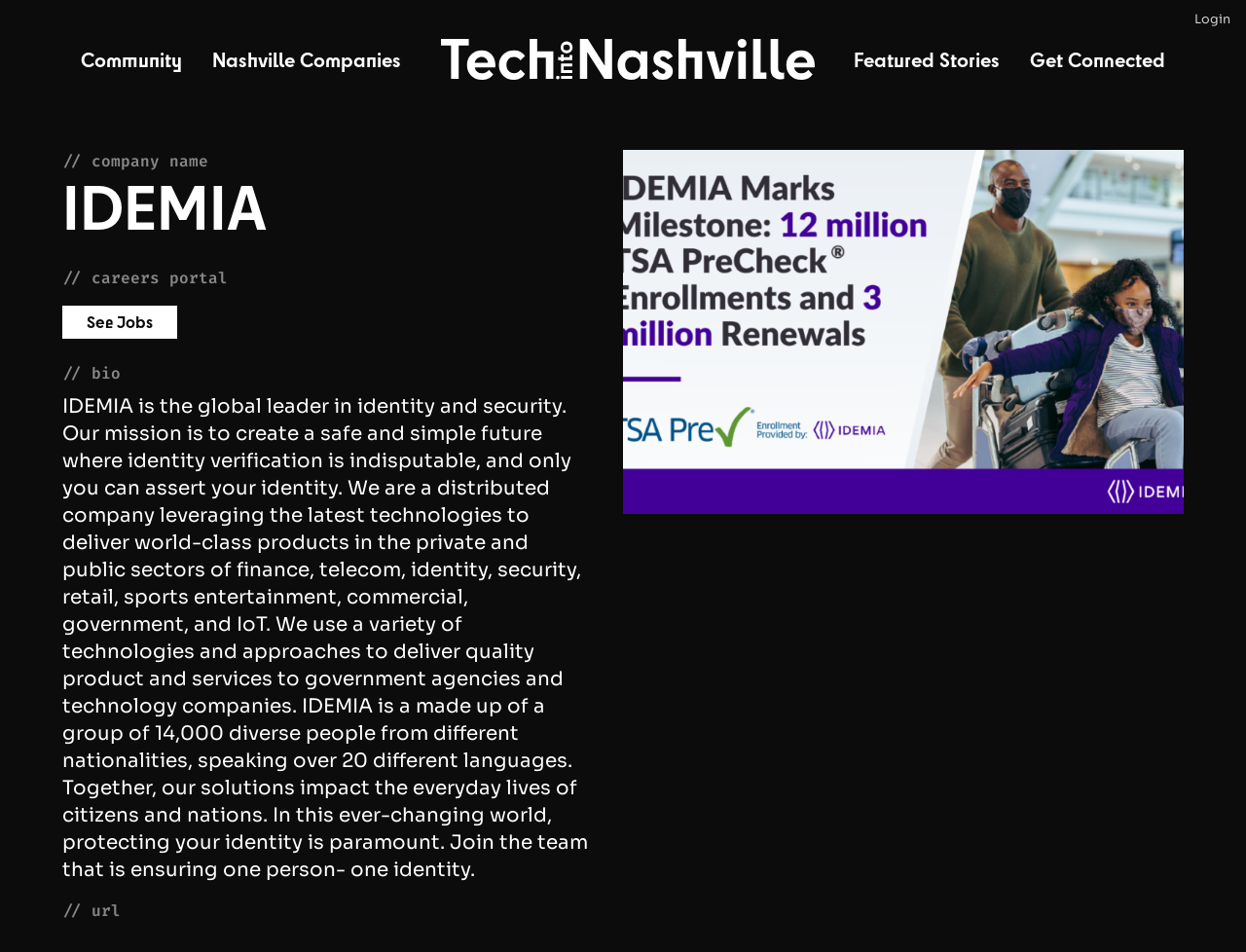Write an elaborate caption that captures the essence of the webpage.

The webpage is about IDEMIA, a global leader in identity and security. At the top right corner, there are two "Login" links, with the second one being a duplicate. To the left of the "Login" links, there are four navigation links: "Community", "Nashville Companies", "Featured Stories", and "Get Connected". 

Below the navigation links, there is a site logo, which is an image. The logo is positioned near the top center of the page. 

On the left side of the page, there is a section with the company name, a heading "IDEMIA", and a brief description of the company as a careers portal. Below this section, there is a link to "See Jobs". 

Further down, there is a bio section, followed by a lengthy paragraph describing IDEMIA's mission and values. The text explains that IDEMIA is a distributed company that uses various technologies to deliver products and services to different sectors, and that the company is made up of a diverse group of people from different nationalities. 

At the very bottom of the page, there is a URL displayed as text.